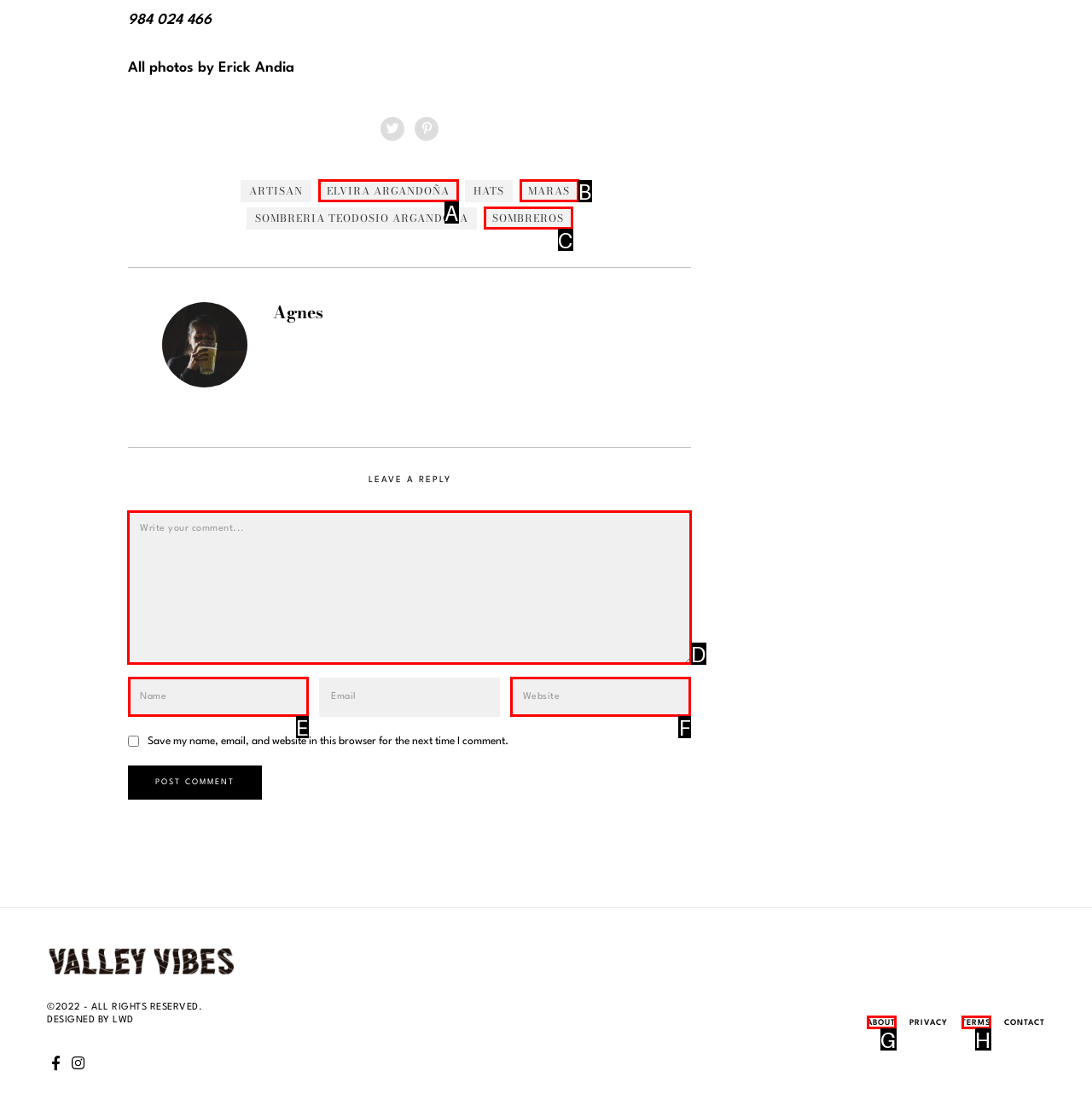Which letter corresponds to the correct option to complete the task: Click the link to Arduino vs. Netduino vs. Raspberry Pi vs. Beaglebone Black (Part 2)?
Answer with the letter of the chosen UI element.

None